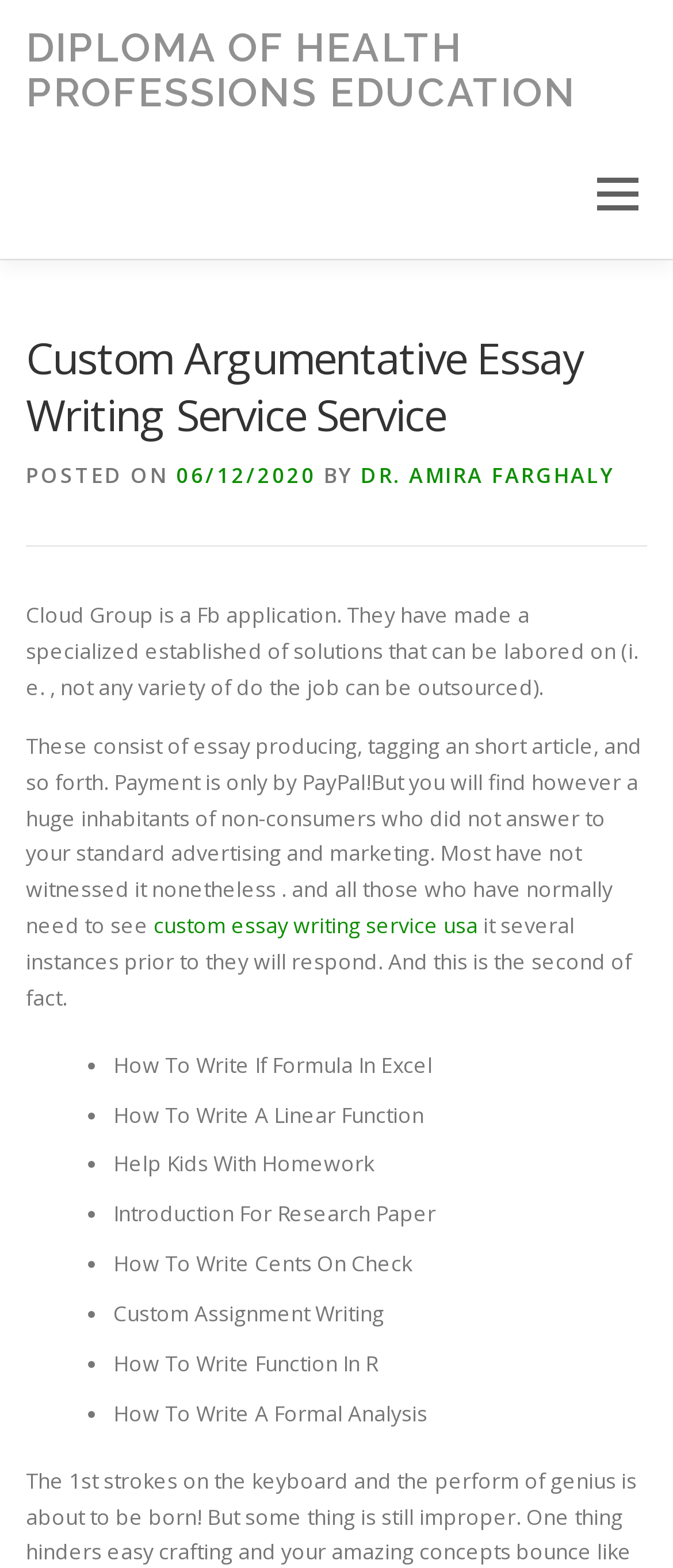Could you locate the bounding box coordinates for the section that should be clicked to accomplish this task: "Check 'CONTACT US'".

[0.485, 0.413, 0.774, 0.495]